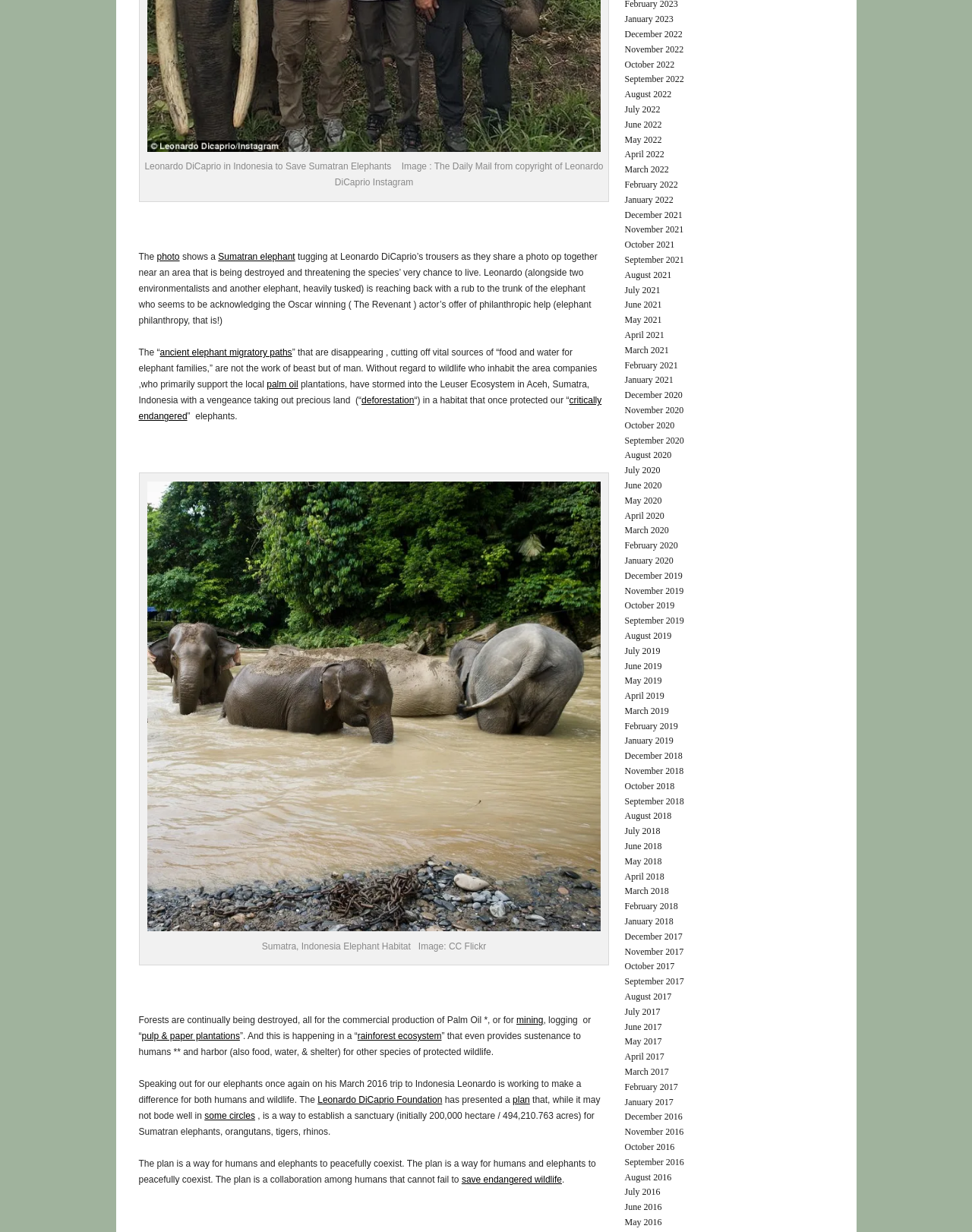Respond with a single word or short phrase to the following question: 
What is the main threat to Sumatran elephants?

Deforestation